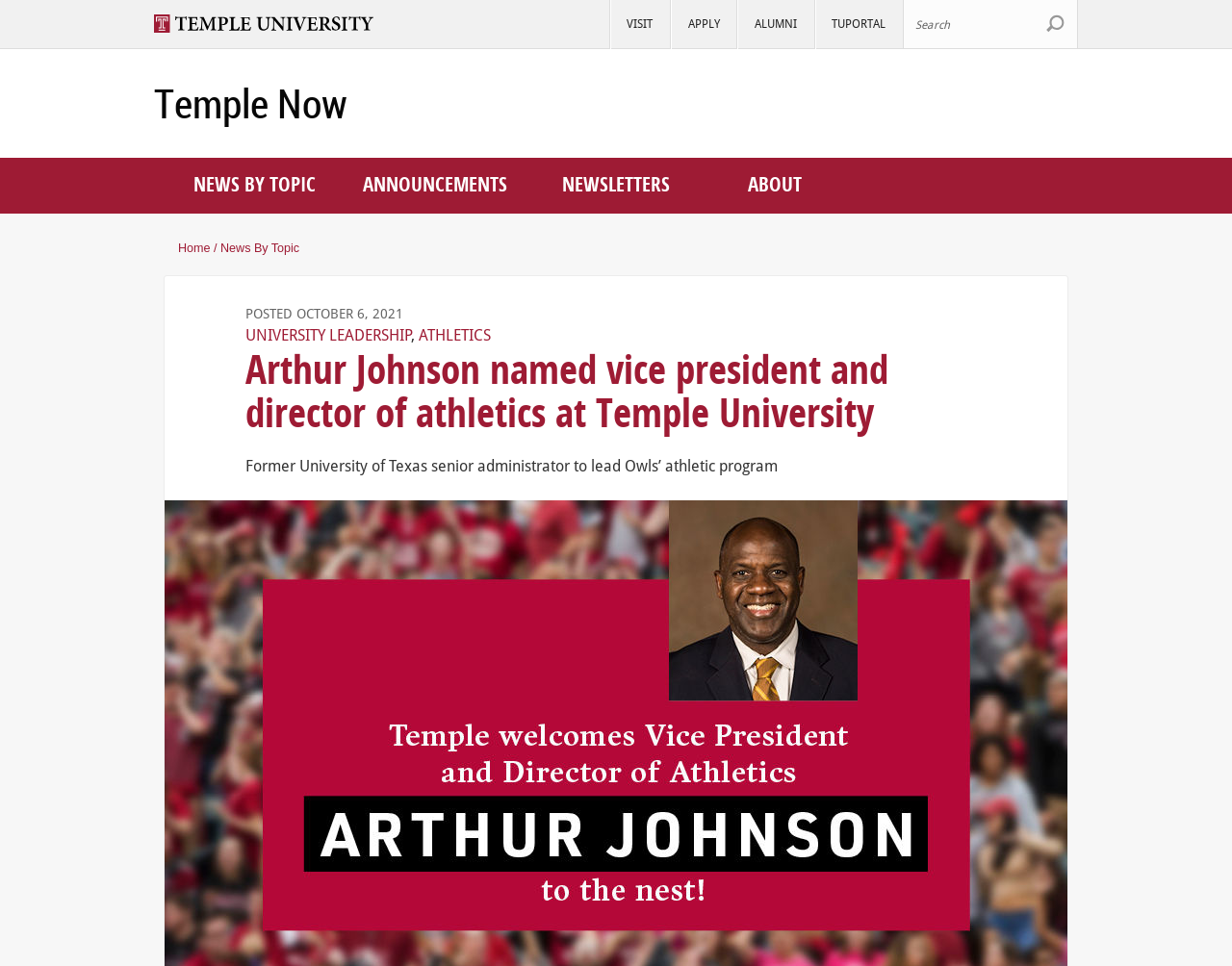What is the position held by Arthur Johnson?
Answer the question with as much detail as possible.

I found the answer by reading the heading 'Arthur Johnson named vice president and director of athletics at Temple University' which mentions his position.